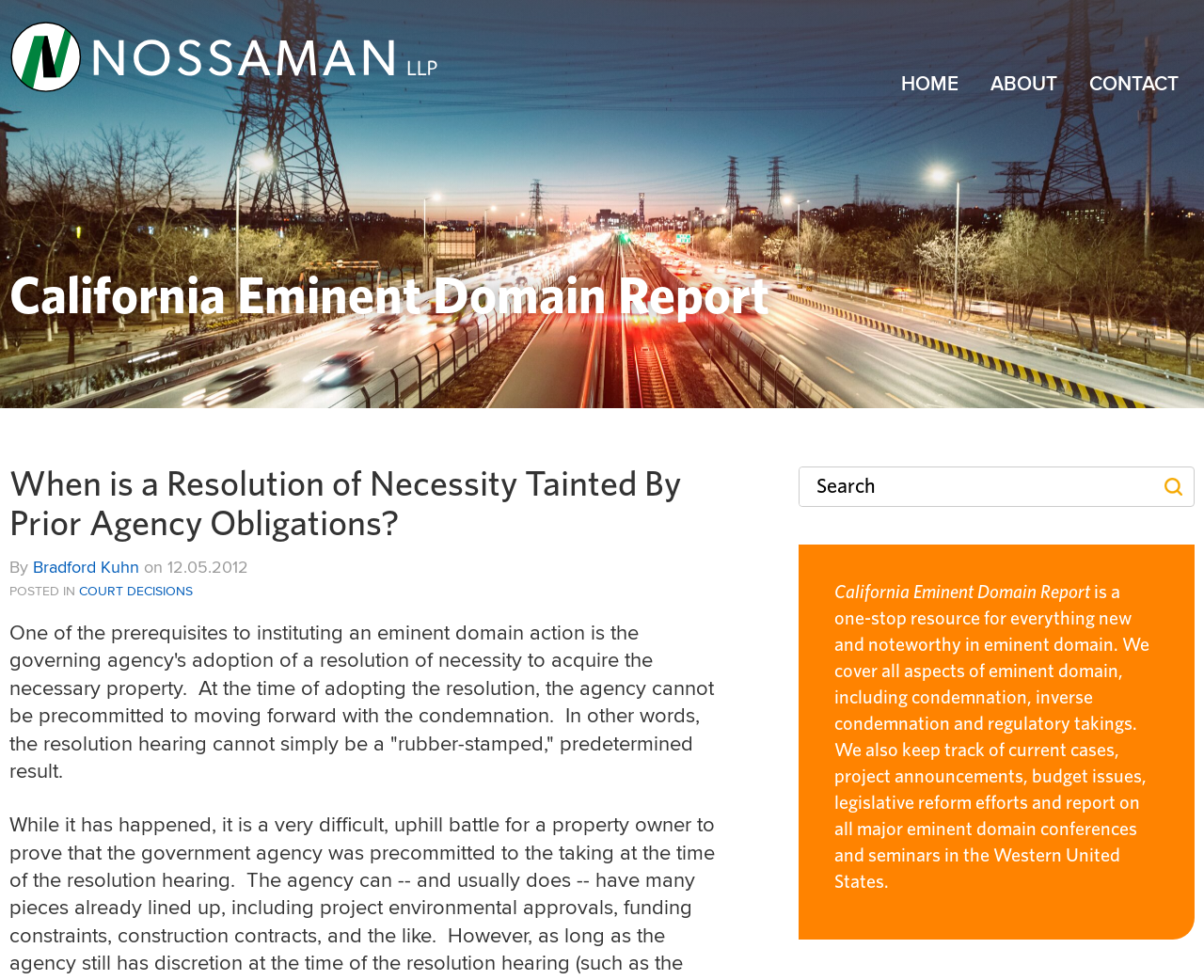Create an elaborate caption for the webpage.

This webpage appears to be a blog post or article from the California Eminent Domain Report, a publication by Nossaman LLP. At the top of the page, there is a banner image that spans the entire width of the page. Below the banner, there is a heading that reads "California Eminent Domain Report" on the left side, and a link to "Nossaman LLP" with an accompanying image on the right side.

The main content of the page is a blog post titled "When is a Resolution of Necessity Tainted By Prior Agency Obligations?" which is displayed prominently in the center of the page. The author of the post, Bradford Kuhn, is credited below the title, along with the date of publication, December 5, 2012. 

The post is categorized under "COURT DECISIONS" and has a lengthy paragraph of text that discusses the prerequisites for instituting an eminent domain action. The text is divided into several sections, with headings and subheadings that provide a clear structure to the content.

On the right side of the page, there is a search bar with a button that allows users to search the website. Below the search bar, there is a brief description of the California Eminent Domain Report, which is a one-stop resource for everything related to eminent domain in the Western United States.

At the top right corner of the page, there are links to navigate to the "HOME", "ABOUT", and "CONTACT" pages of the website.